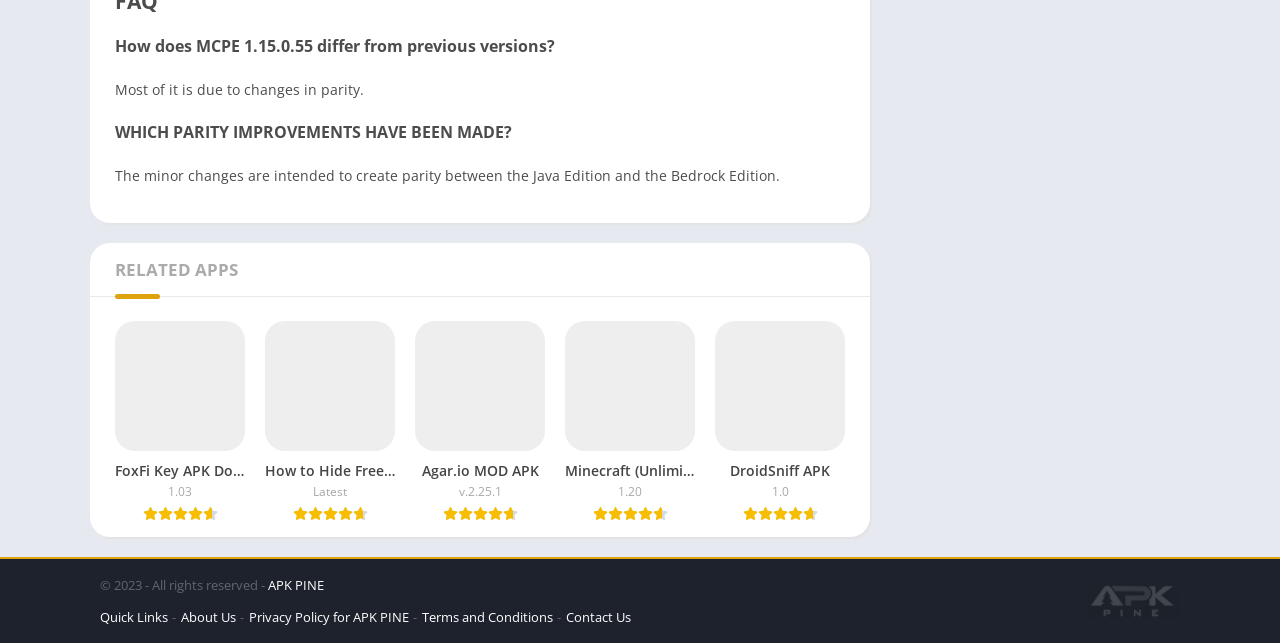For the element described, predict the bounding box coordinates as (top-left x, top-left y, bottom-right x, bottom-right y). All values should be between 0 and 1. Element description: Agar.io MOD APK v.2.25.1

[0.324, 0.5, 0.426, 0.812]